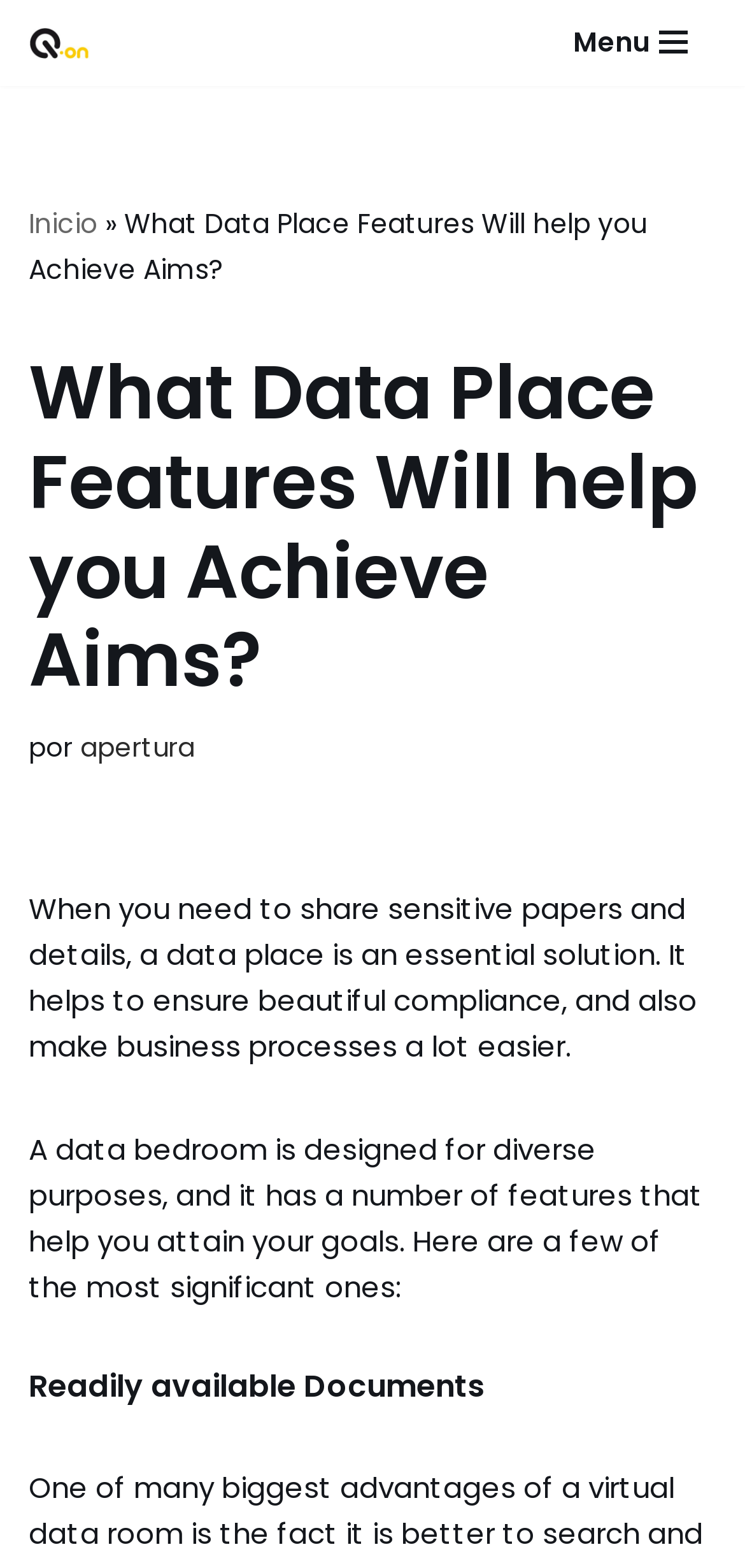Please provide the main heading of the webpage content.

What Data Place Features Will help you Achieve Aims?